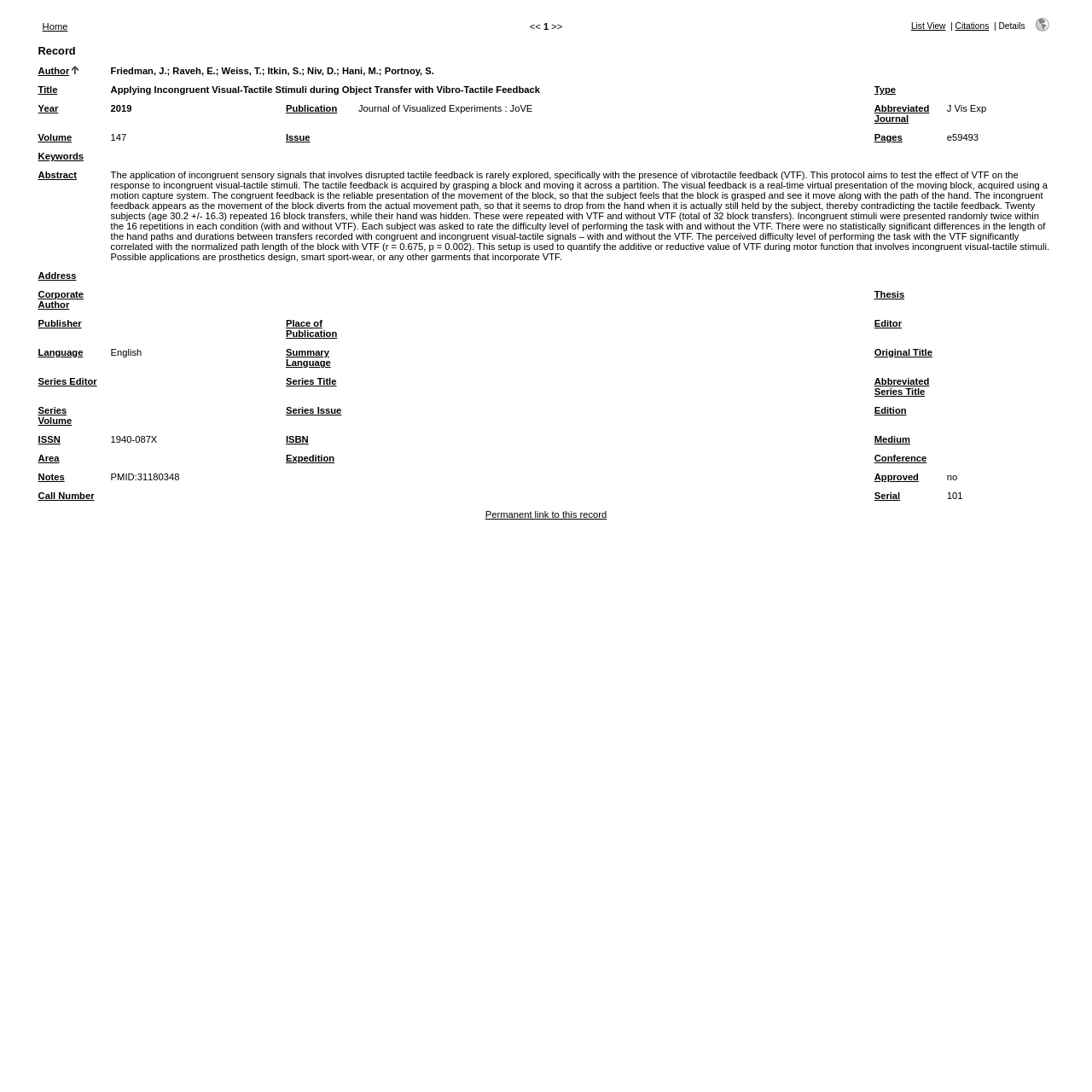Pinpoint the bounding box coordinates of the element you need to click to execute the following instruction: "View the 'List View'". The bounding box should be represented by four float numbers between 0 and 1, in the format [left, top, right, bottom].

[0.834, 0.02, 0.866, 0.028]